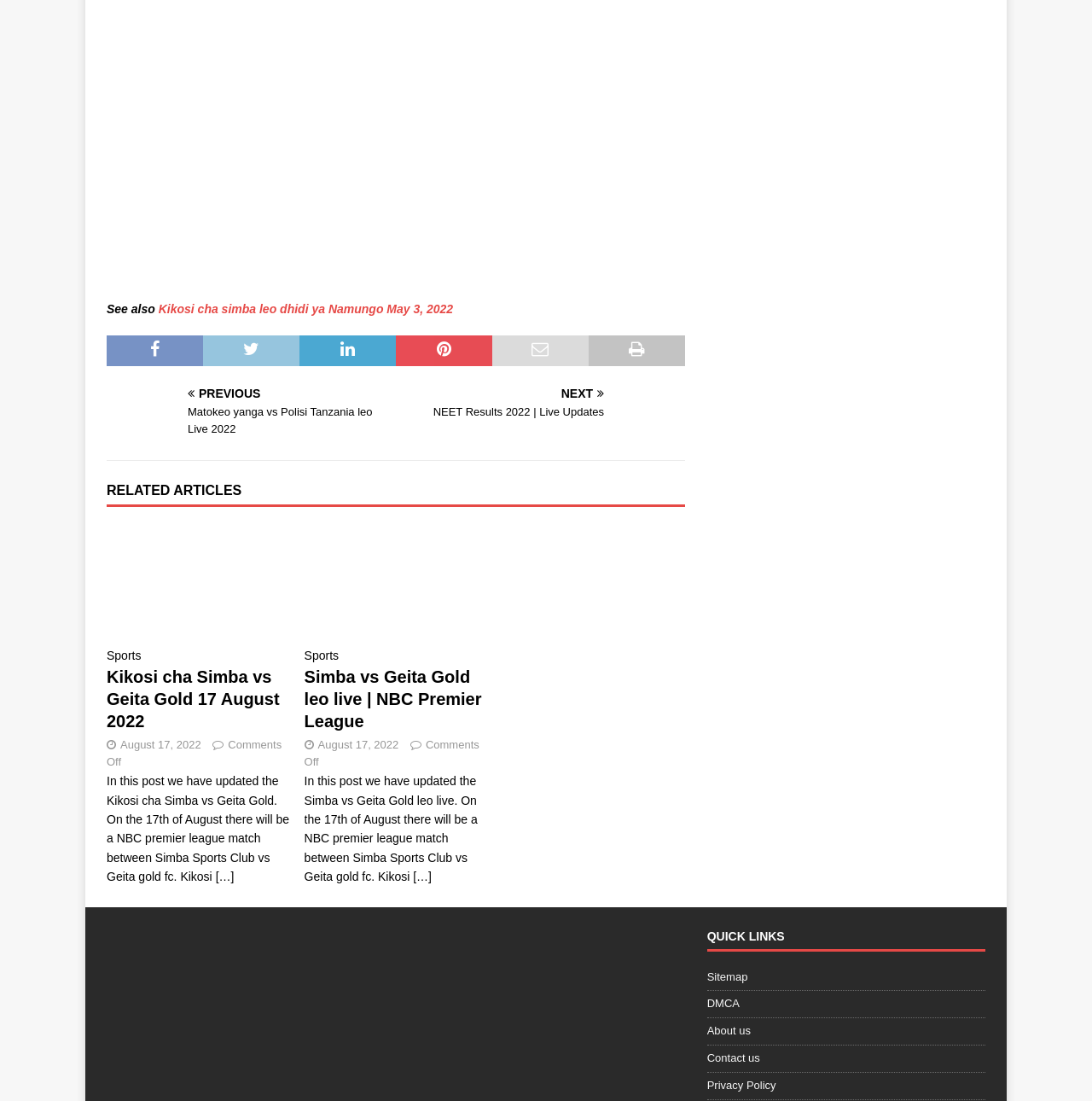Could you highlight the region that needs to be clicked to execute the instruction: "Open the live chat jobwikis"?

[0.098, 0.958, 0.332, 0.97]